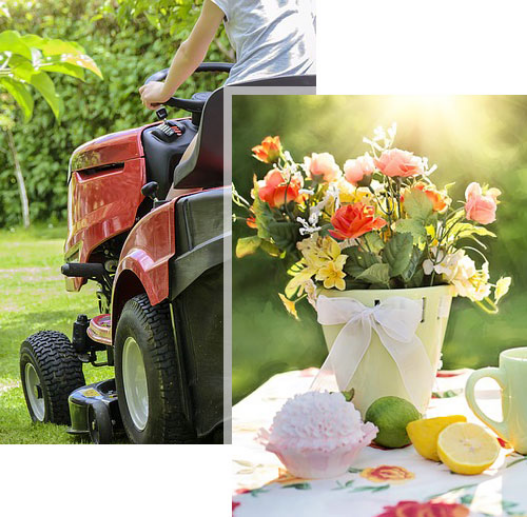What is on the pastel-colored table?
Respond with a short answer, either a single word or a phrase, based on the image.

Fresh lemons, cupcake, and a cup